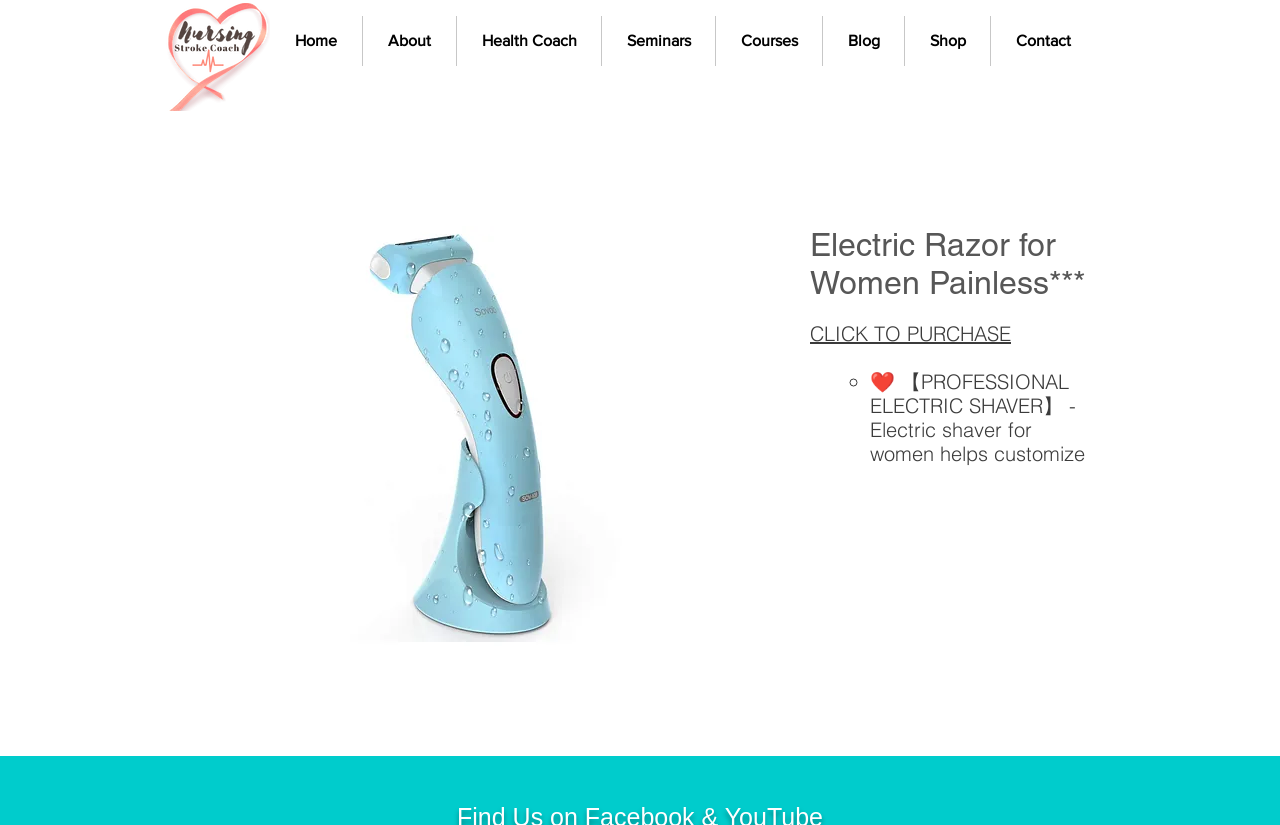Explain the contents of the webpage comprehensively.

This webpage is about an electric razor for women, specifically designed for painless hair shaving on various body parts. At the top, there is a navigation menu with 7 links: Home, About, Health Coach, Seminars, Courses, Blog, and Shop, which are evenly spaced and aligned horizontally. 

Below the navigation menu, there is a main section that occupies most of the page. Within this section, there is an article that contains an image of the electric razor on the left side, taking up about half of the article's width. The image is positioned near the top of the article. 

To the right of the image, there is a heading that reads "Electric Razor for Women Painless***". Below the heading, there is a call-to-action link "CLICK TO PURCHASE" and a brief description of the product, which is an electric shaver that helps customize hair shaving on various body parts without any residue and pain. The description is divided into two paragraphs, separated by a list marker "◦". 

At the very top left corner of the page, there is a small image, which appears to be a logo or an icon.